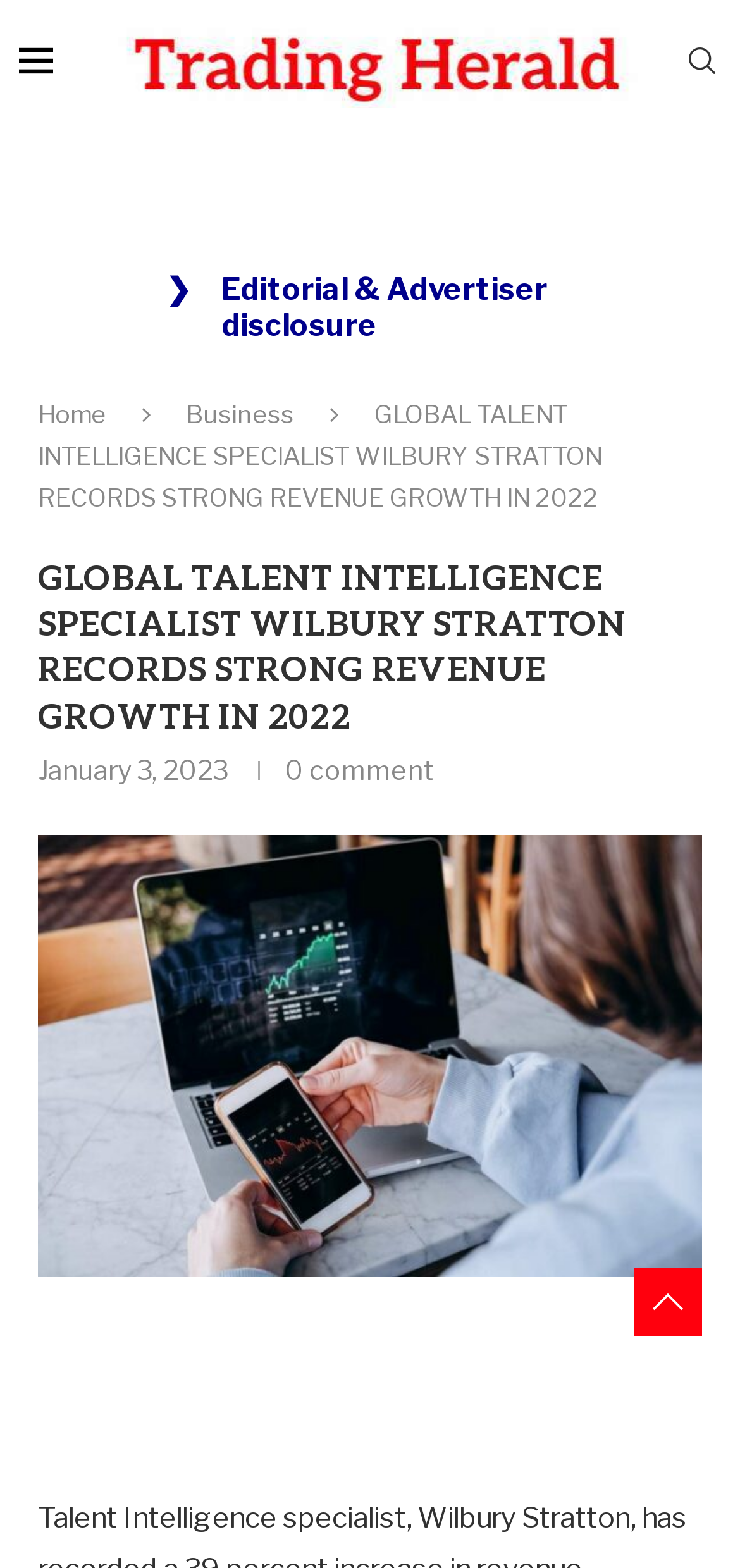Answer the following query with a single word or phrase:
What is the position of the 'Search' link?

Top right